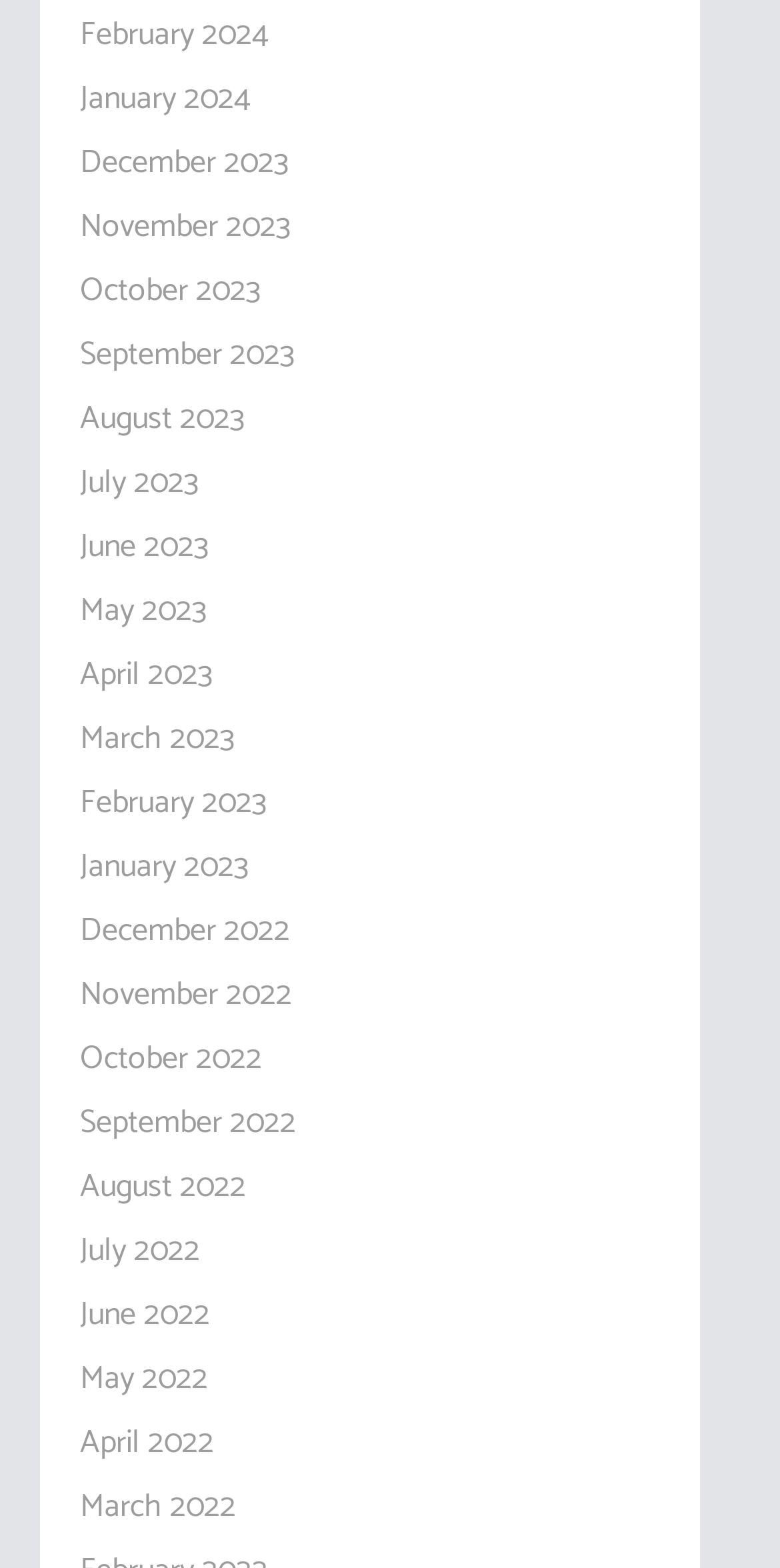Identify the bounding box coordinates for the element you need to click to achieve the following task: "Explore June 2022". The coordinates must be four float values ranging from 0 to 1, formatted as [left, top, right, bottom].

[0.103, 0.822, 0.269, 0.856]